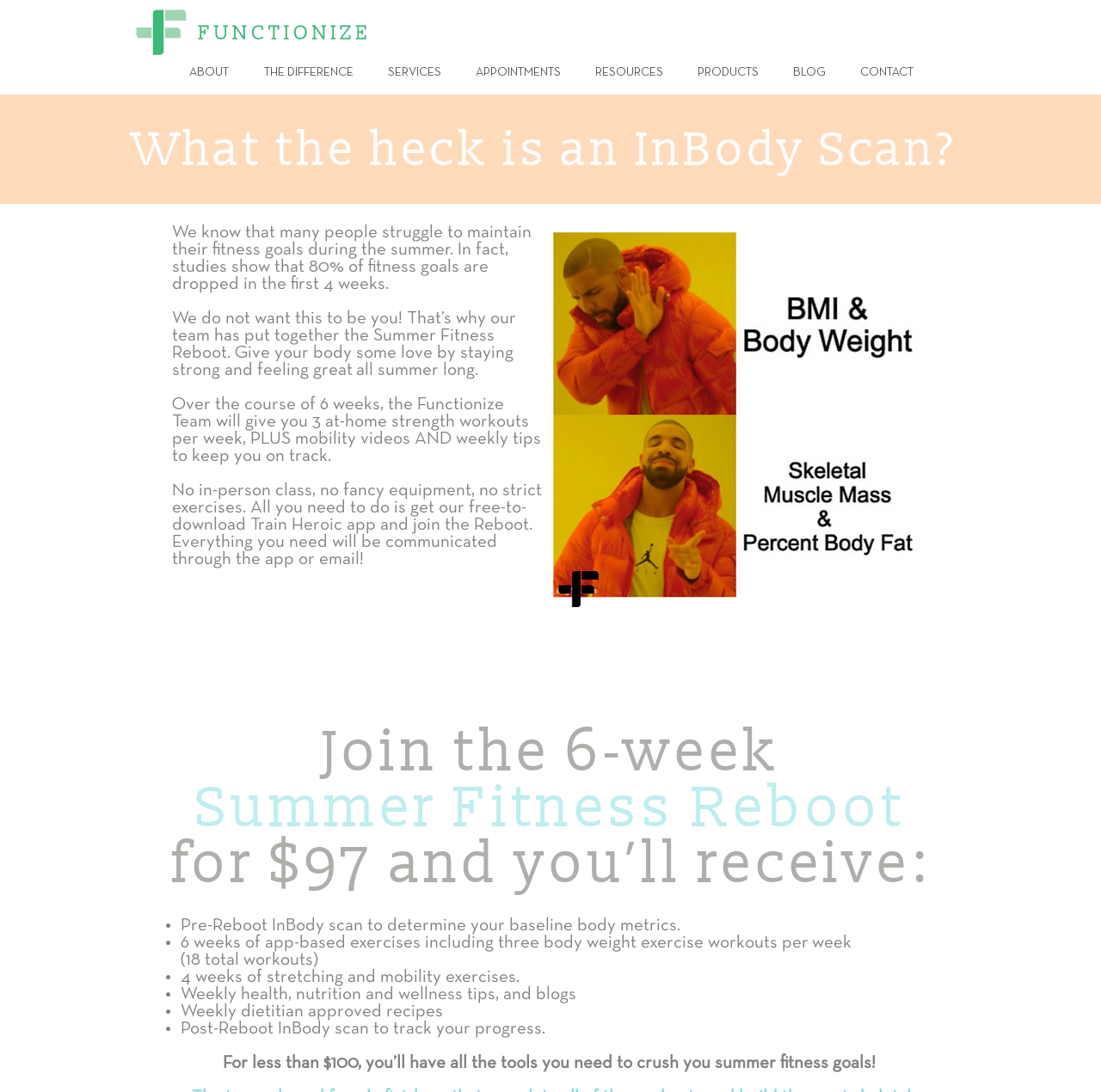How many weeks of stretching and mobility exercises are included?
Please provide a comprehensive answer to the question based on the webpage screenshot.

The number of weeks of stretching and mobility exercises is mentioned in the bullet point '4 weeks of stretching and mobility exercises.' which is located in the list of benefits of the Summer Fitness Reboot.